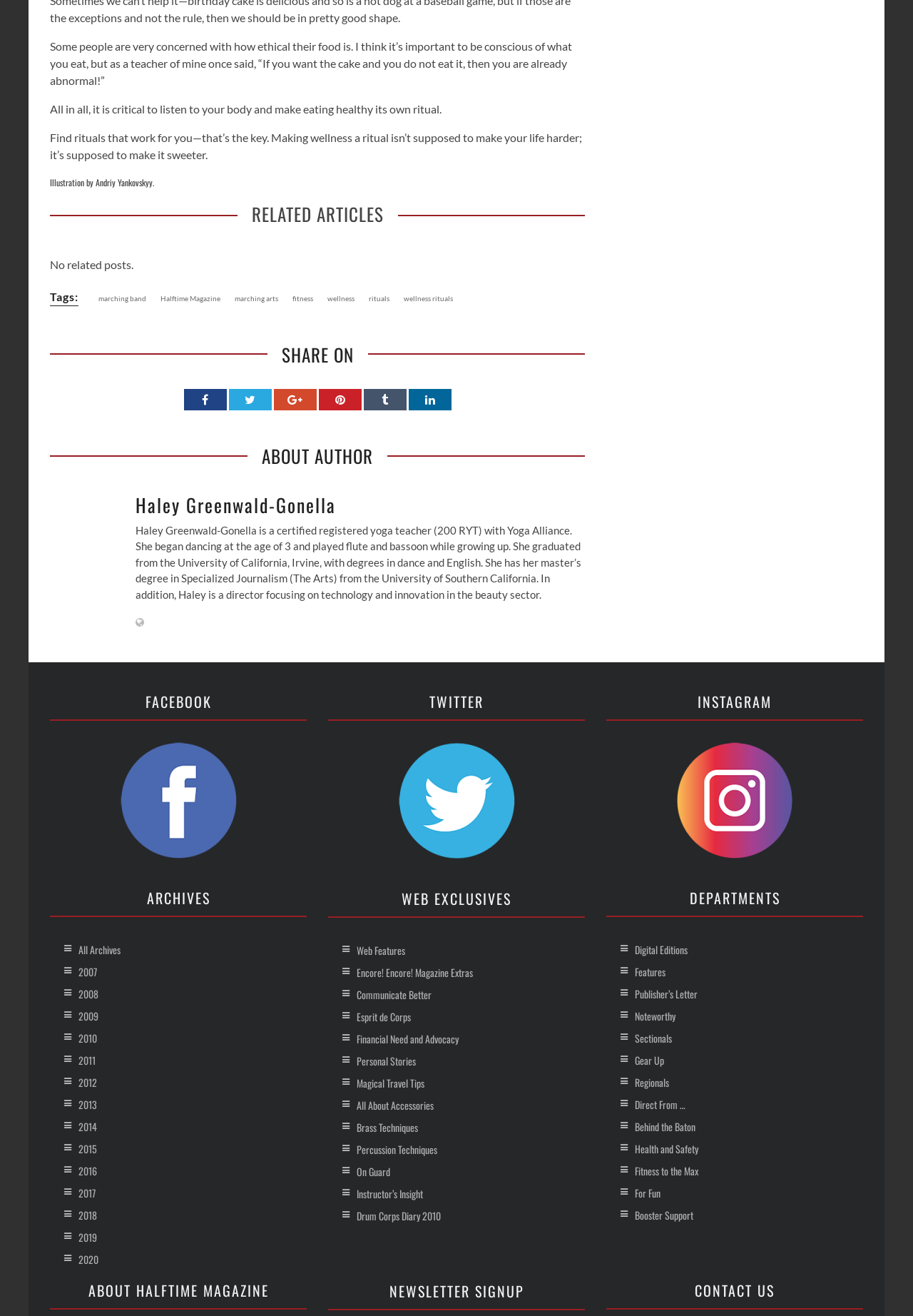What is the name of the magazine?
Please describe in detail the information shown in the image to answer the question.

The name of the magazine is mentioned in the 'ABOUT HALFTIME MAGAZINE' section, and also appears as a link in the tags section.